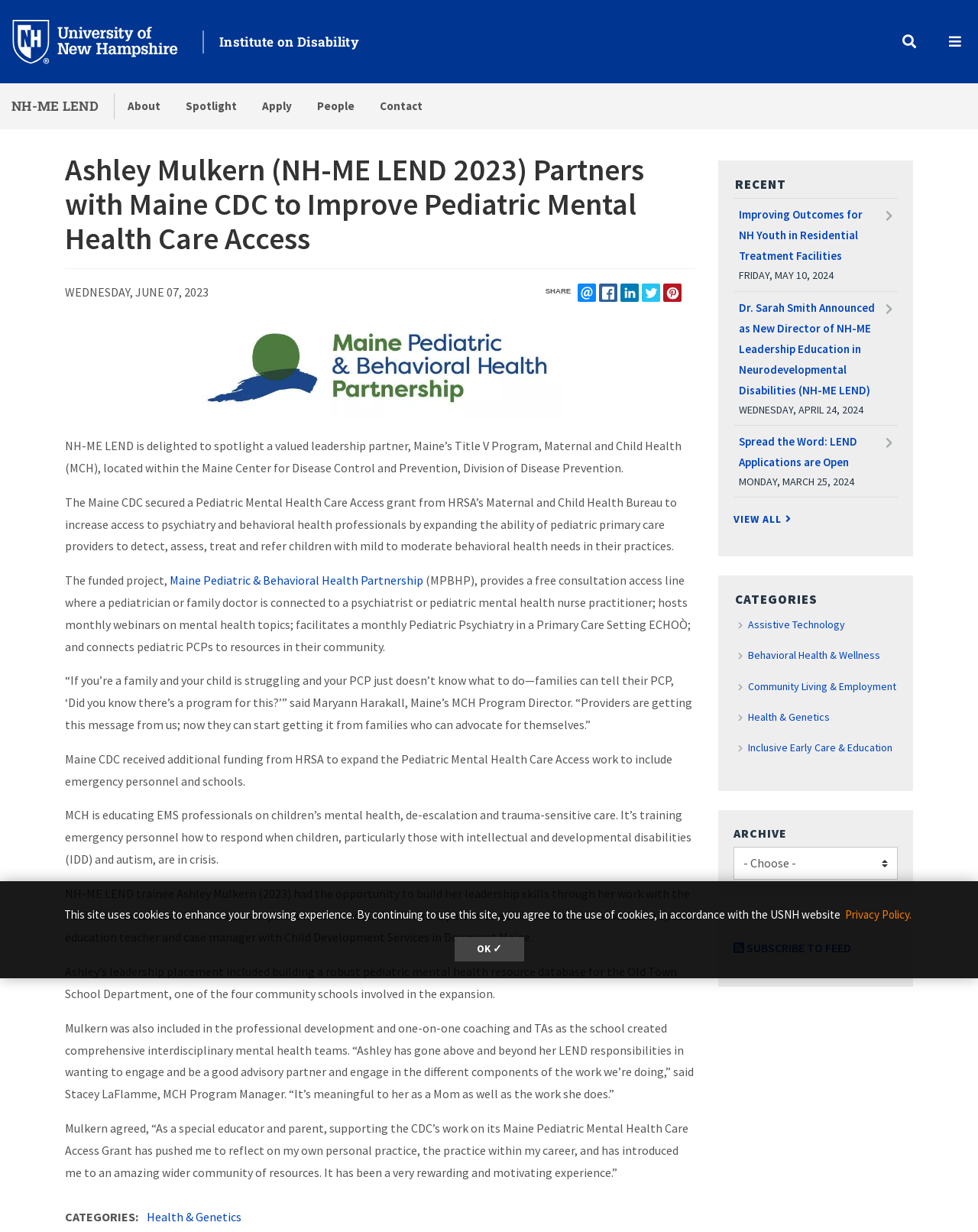From the screenshot, find the bounding box of the UI element matching this description: "Inclusive Early Care & Education". Supply the bounding box coordinates in the form [left, top, right, bottom], each a float between 0 and 1.

[0.765, 0.601, 0.912, 0.612]